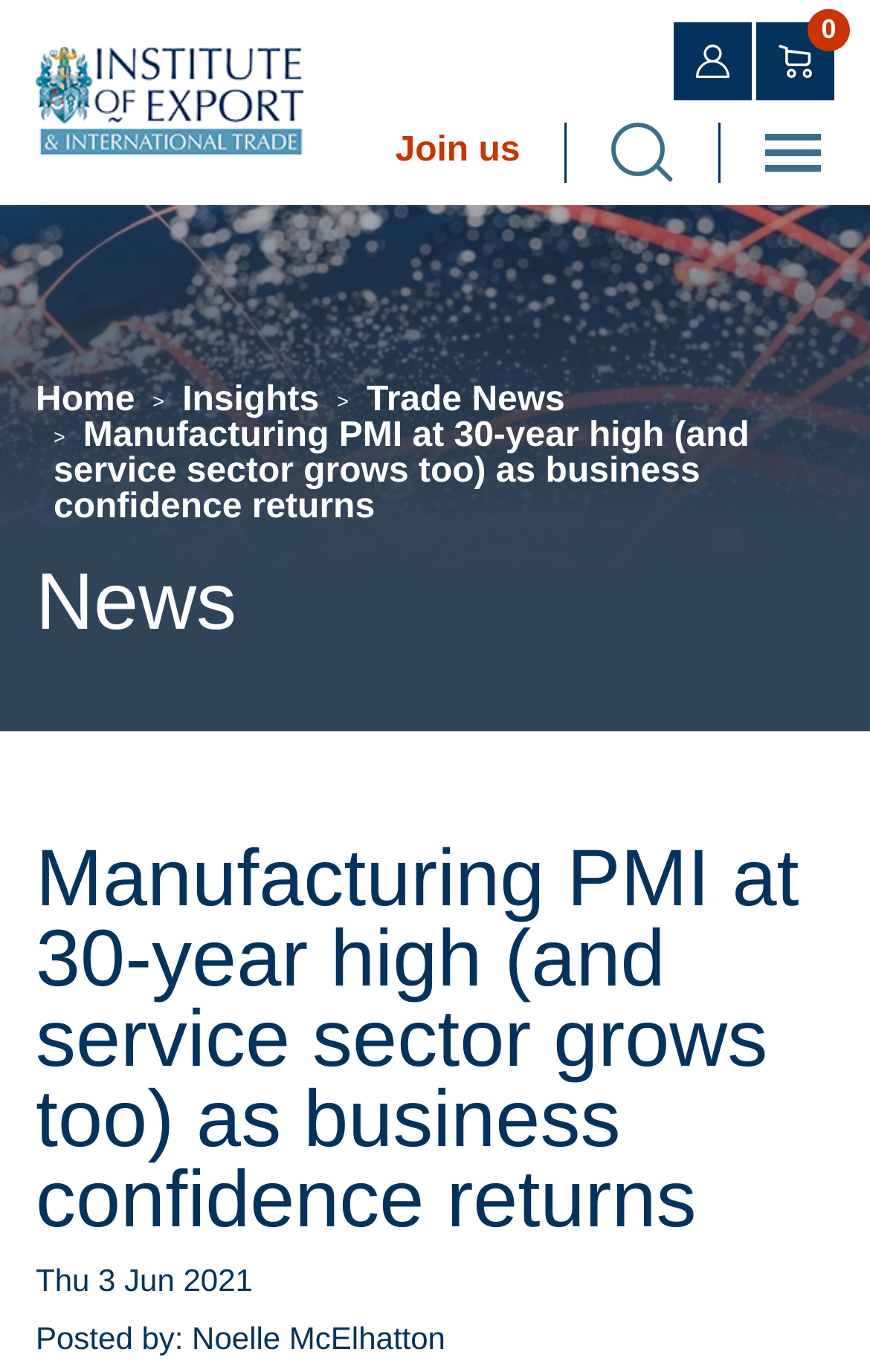Answer the question with a single word or phrase: 
Who is the author of the current article?

Noelle McElhatton